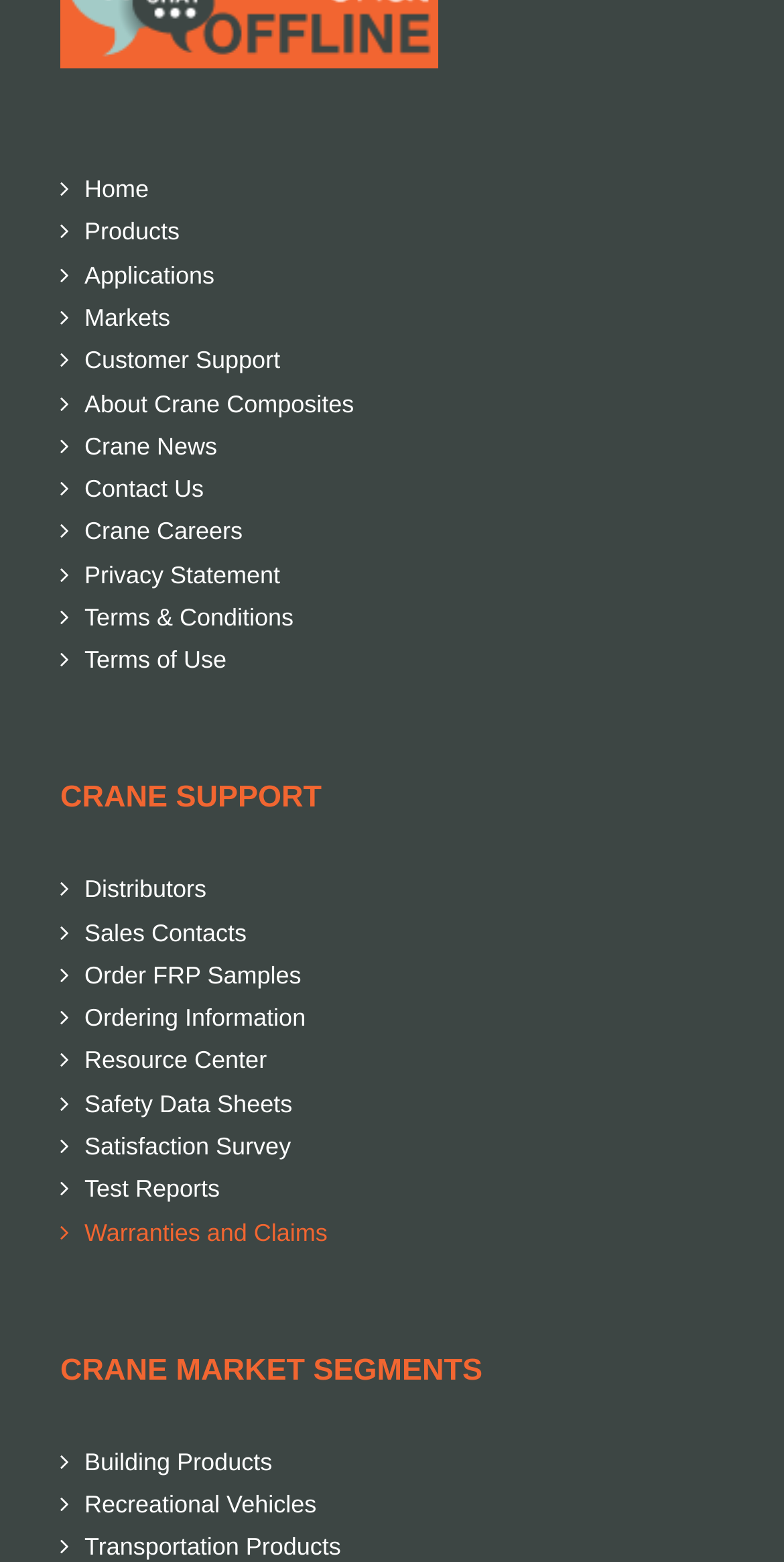Given the description of the UI element: "Recreational Vehicles", predict the bounding box coordinates in the form of [left, top, right, bottom], with each value being a float between 0 and 1.

[0.108, 0.95, 0.897, 0.976]